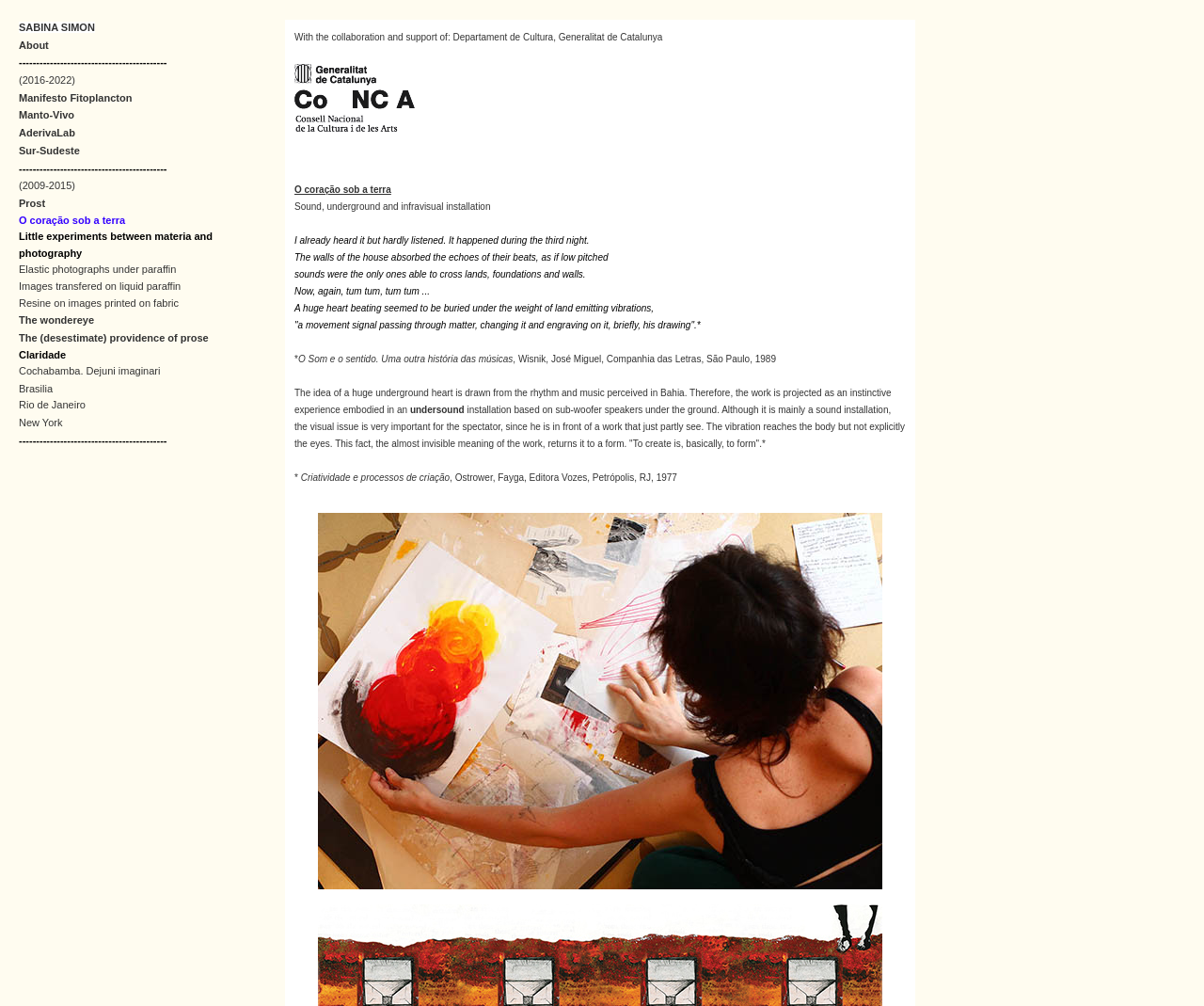Please find the bounding box coordinates of the element that needs to be clicked to perform the following instruction: "Read about 'O coração sob a terra'". The bounding box coordinates should be four float numbers between 0 and 1, represented as [left, top, right, bottom].

[0.016, 0.213, 0.104, 0.224]